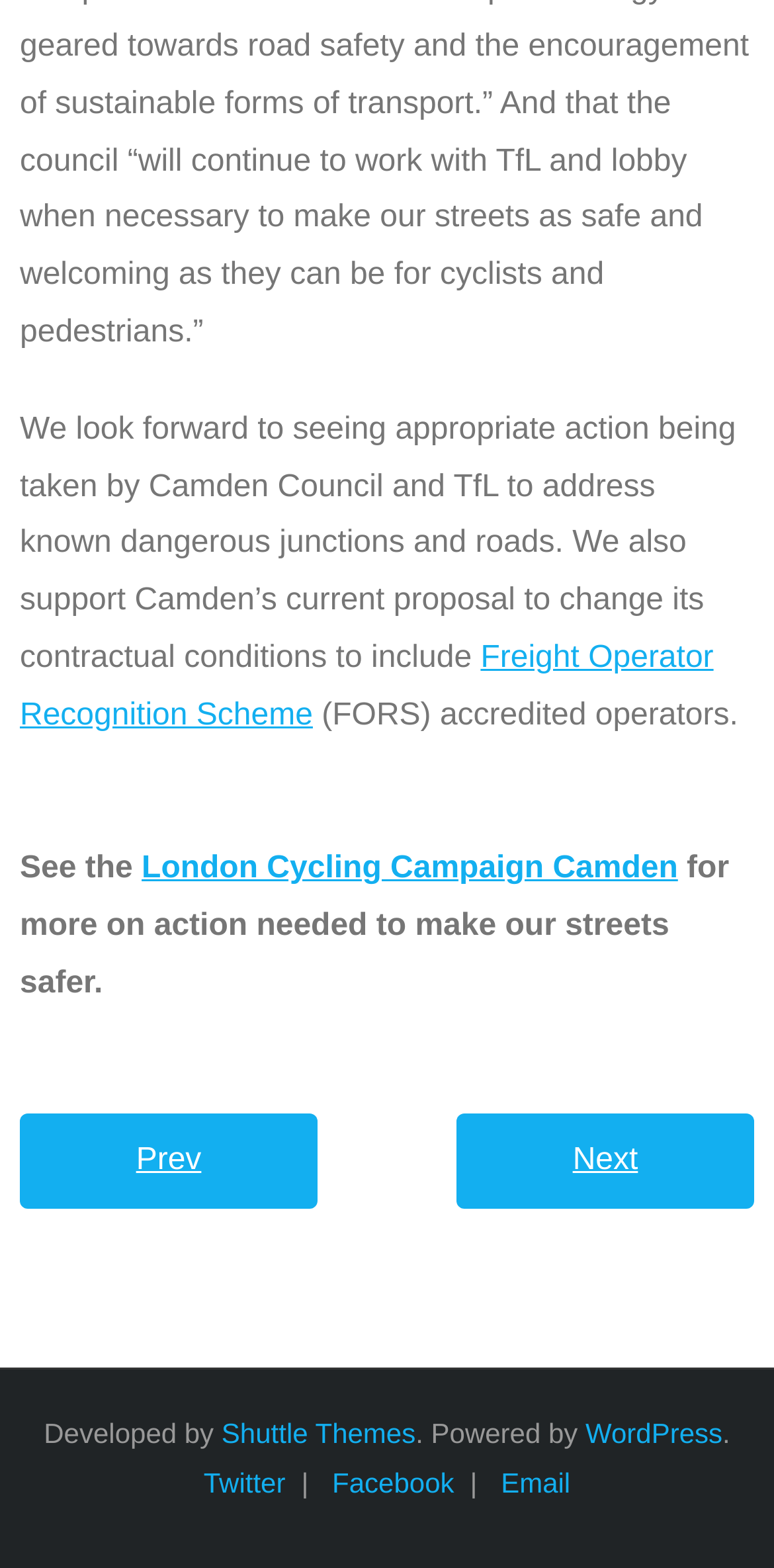Please specify the coordinates of the bounding box for the element that should be clicked to carry out this instruction: "Learn about smart security specialists". The coordinates must be four float numbers between 0 and 1, formatted as [left, top, right, bottom].

None